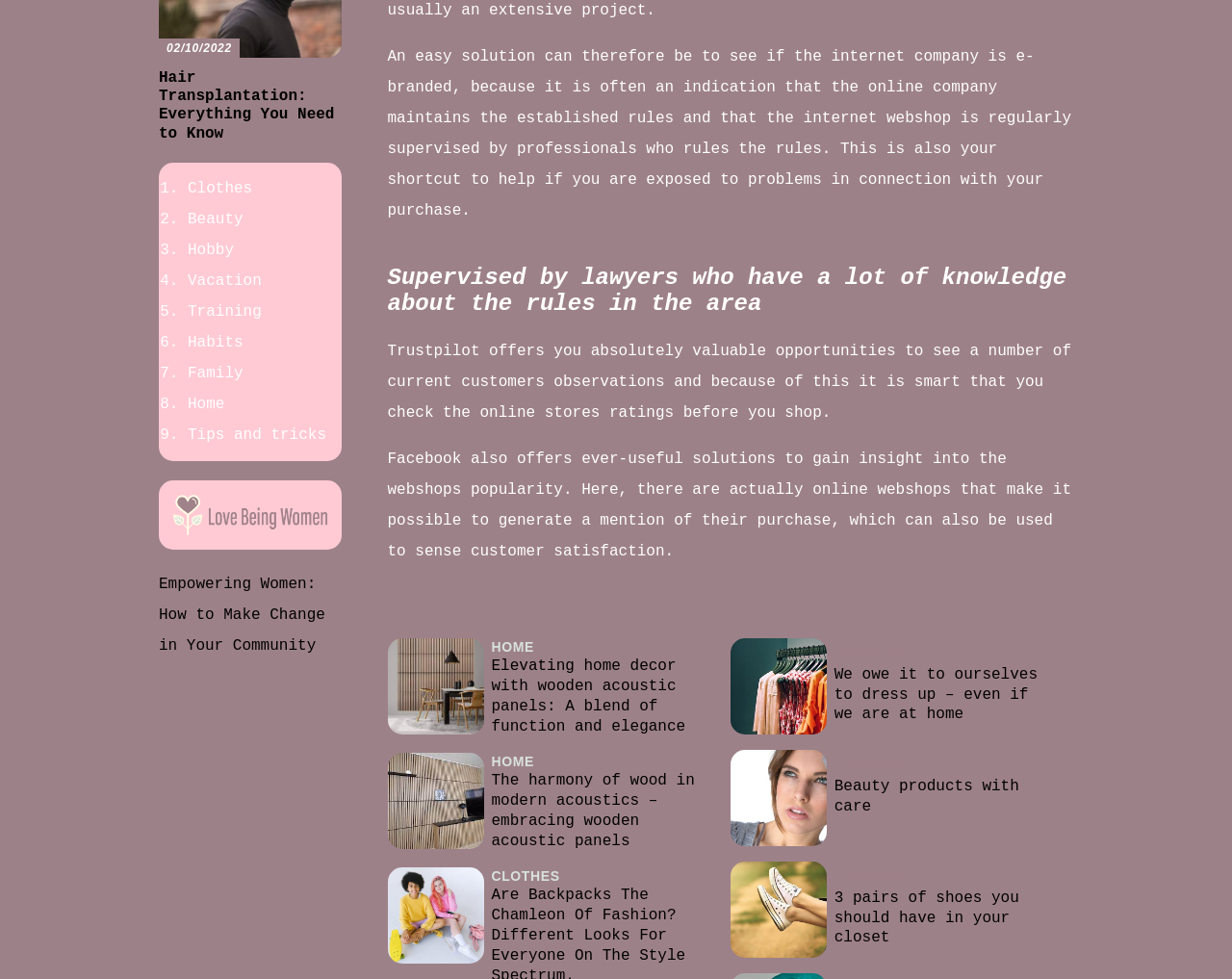Please identify the bounding box coordinates of the clickable area that will allow you to execute the instruction: "Select the 'slide' option".

None